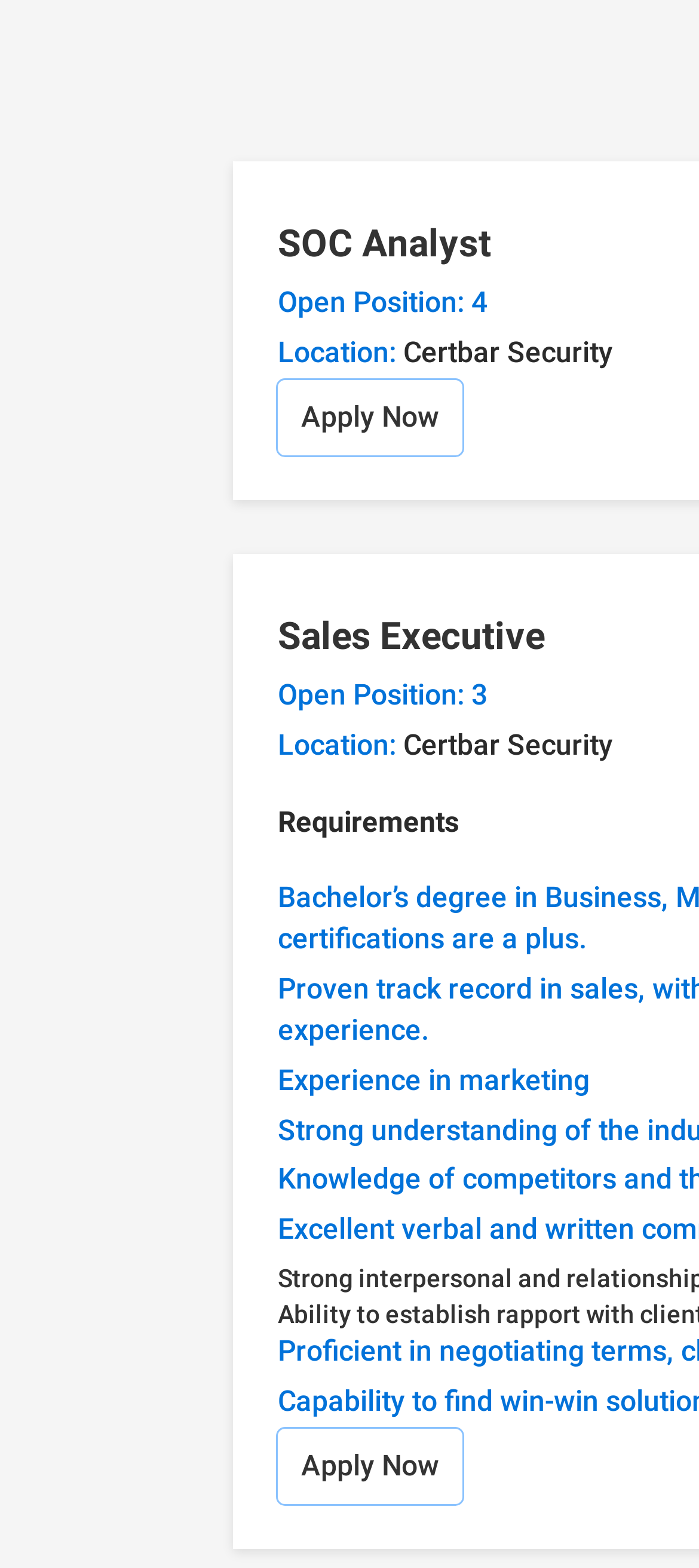Please respond to the question using a single word or phrase:
What is one of the requirements for the open position?

Experience in marketing